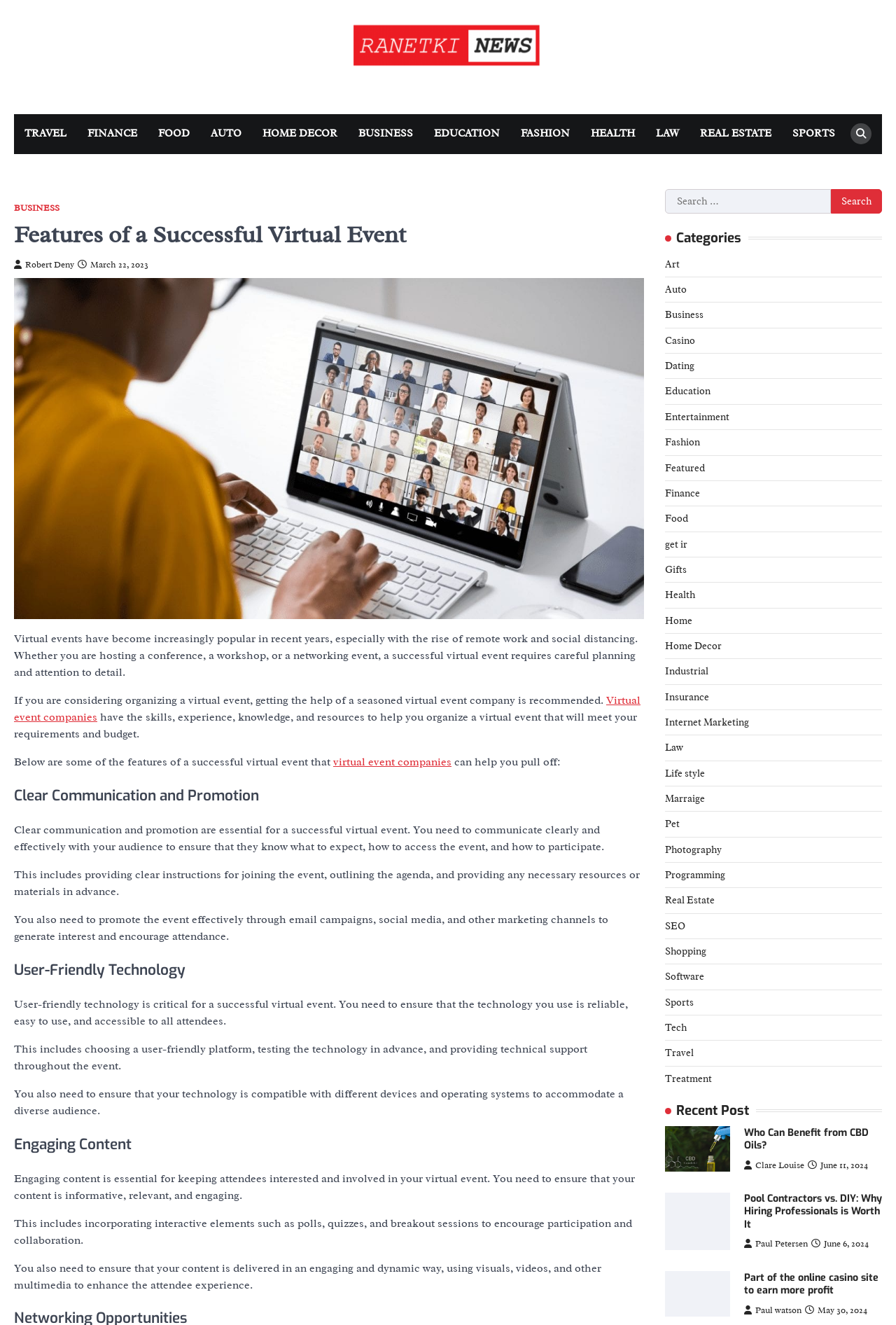Can you provide the bounding box coordinates for the element that should be clicked to implement the instruction: "Explore the 'REAL ESTATE' category"?

[0.77, 0.086, 0.873, 0.116]